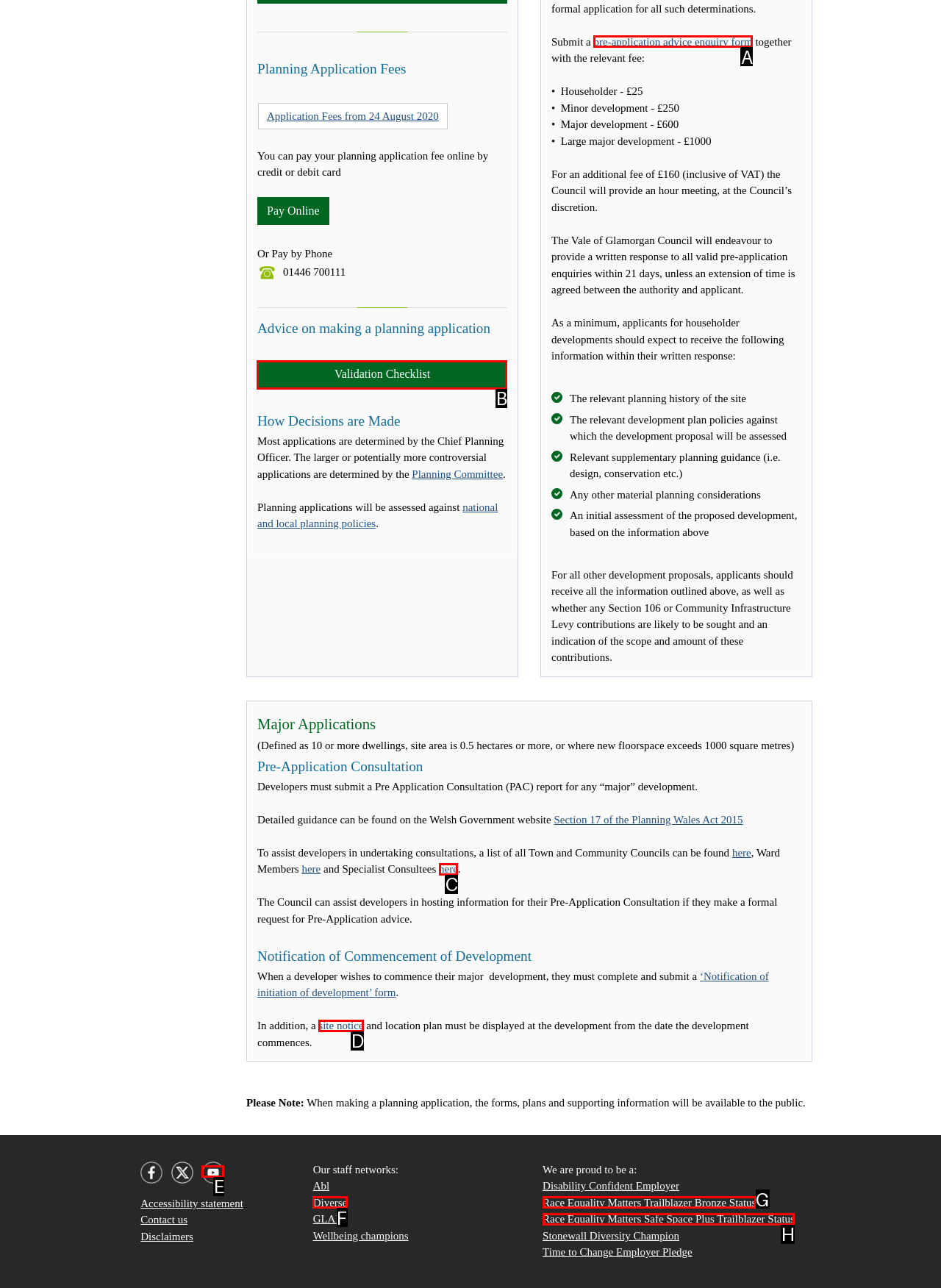Identify the correct HTML element to click for the task: Read about validation checklist. Provide the letter of your choice.

B